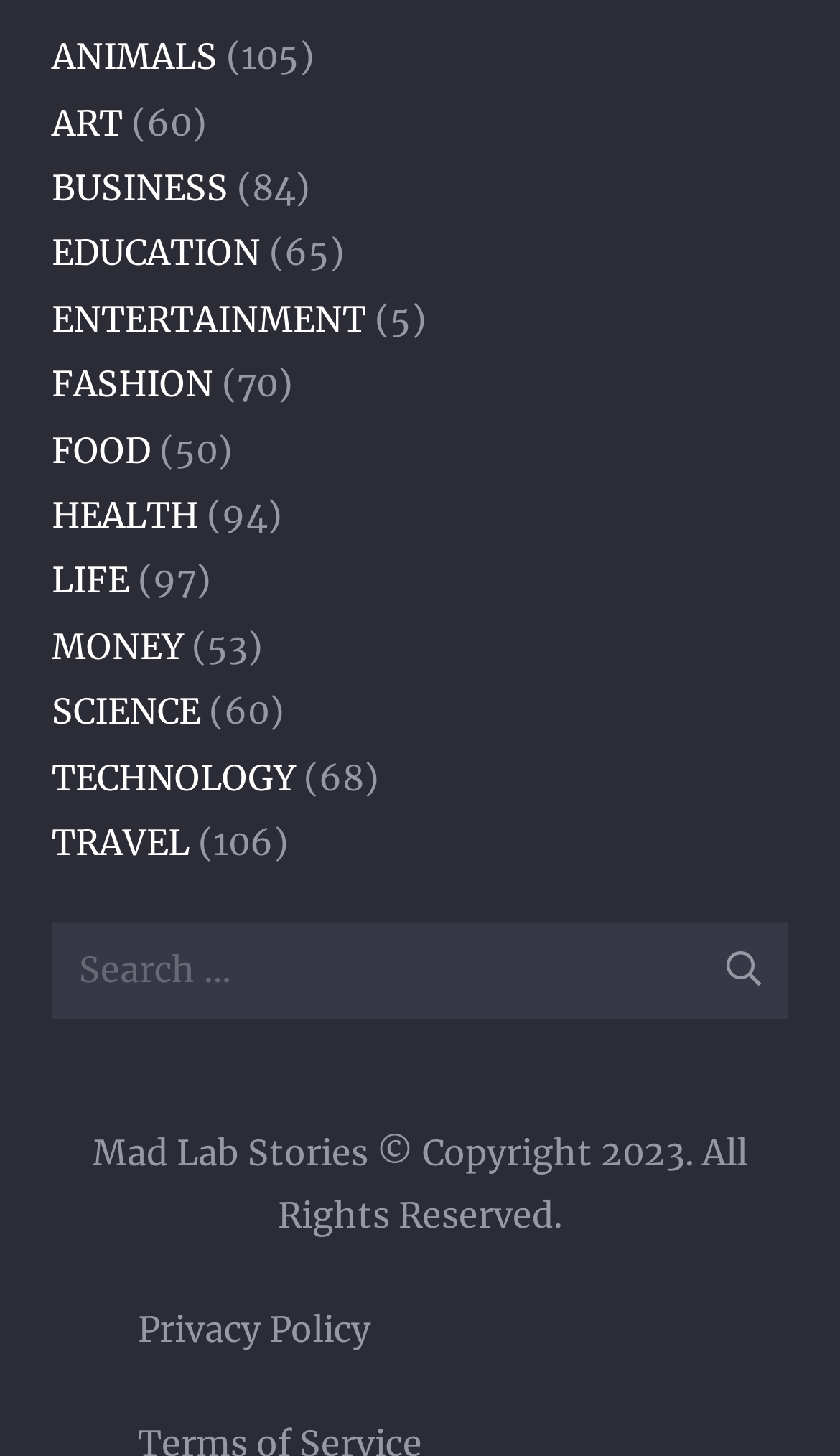Provide a one-word or brief phrase answer to the question:
How many categories are there on the webpage?

14